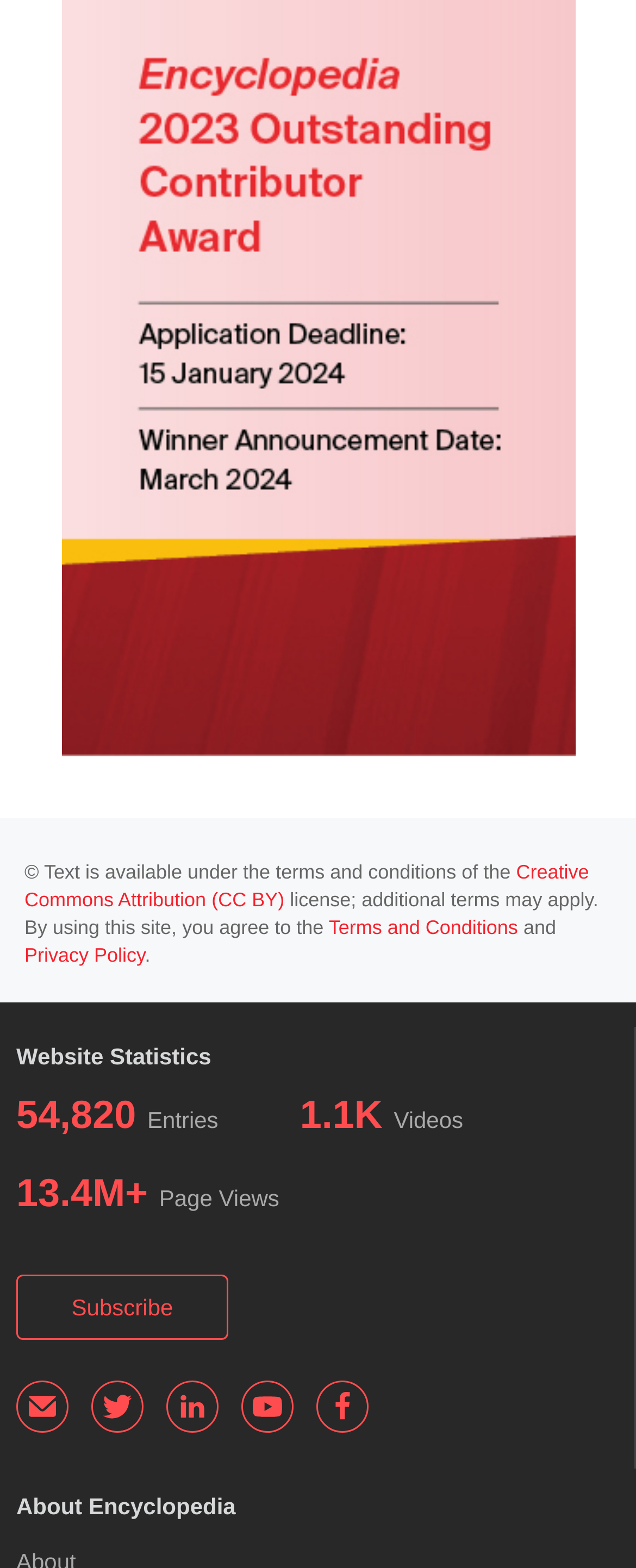Please provide a comprehensive answer to the question based on the screenshot: How many entries are there?

I found the answer by looking at the 'Website Statistics' section, where it says '54,820' next to the label 'Entries'.